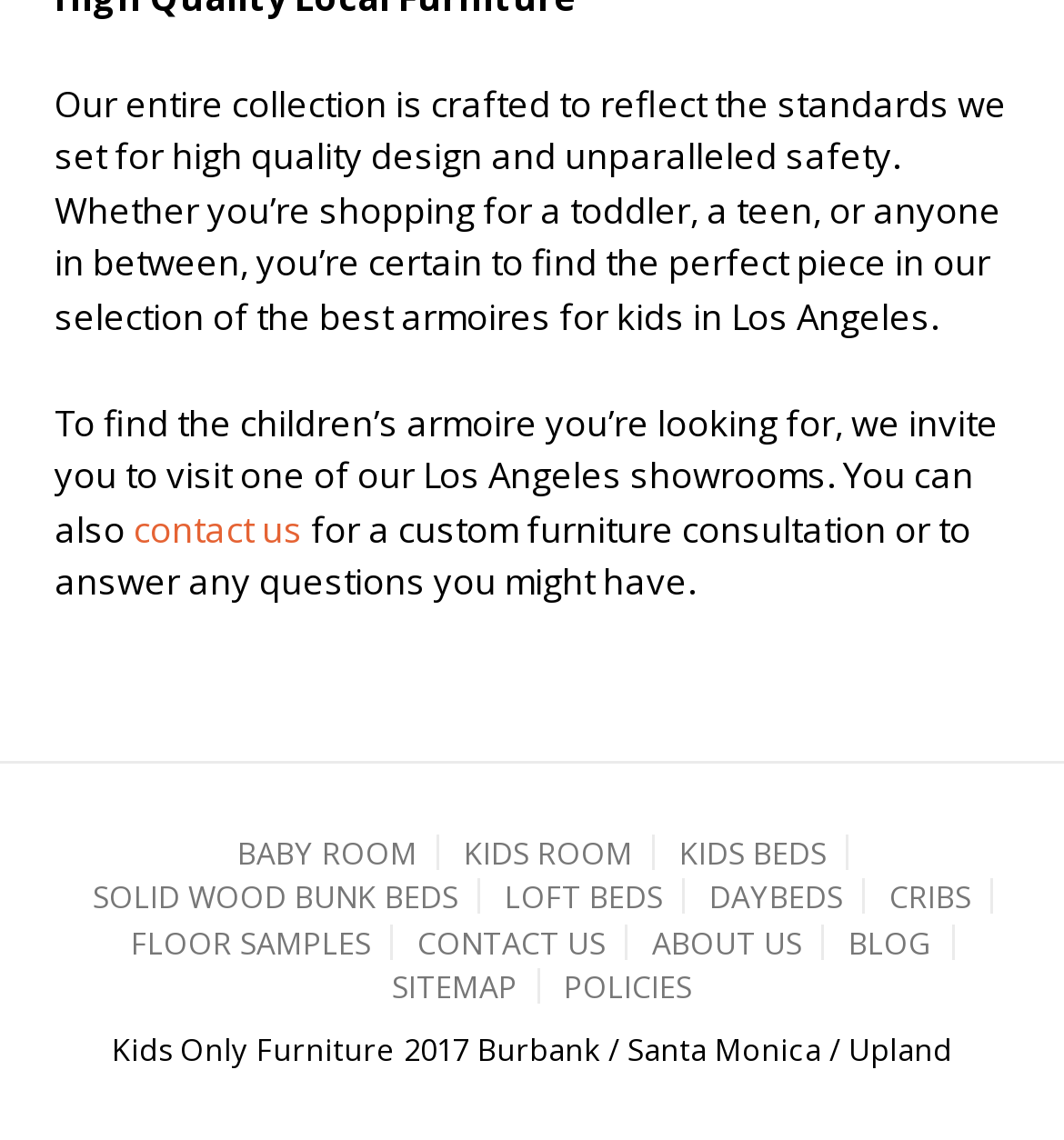What is the name of the company?
Please give a detailed answer to the question using the information shown in the image.

The name of the company is mentioned at the bottom of the webpage as 'Kids Only Furniture 2017 Burbank / Santa Monica / Upland'.